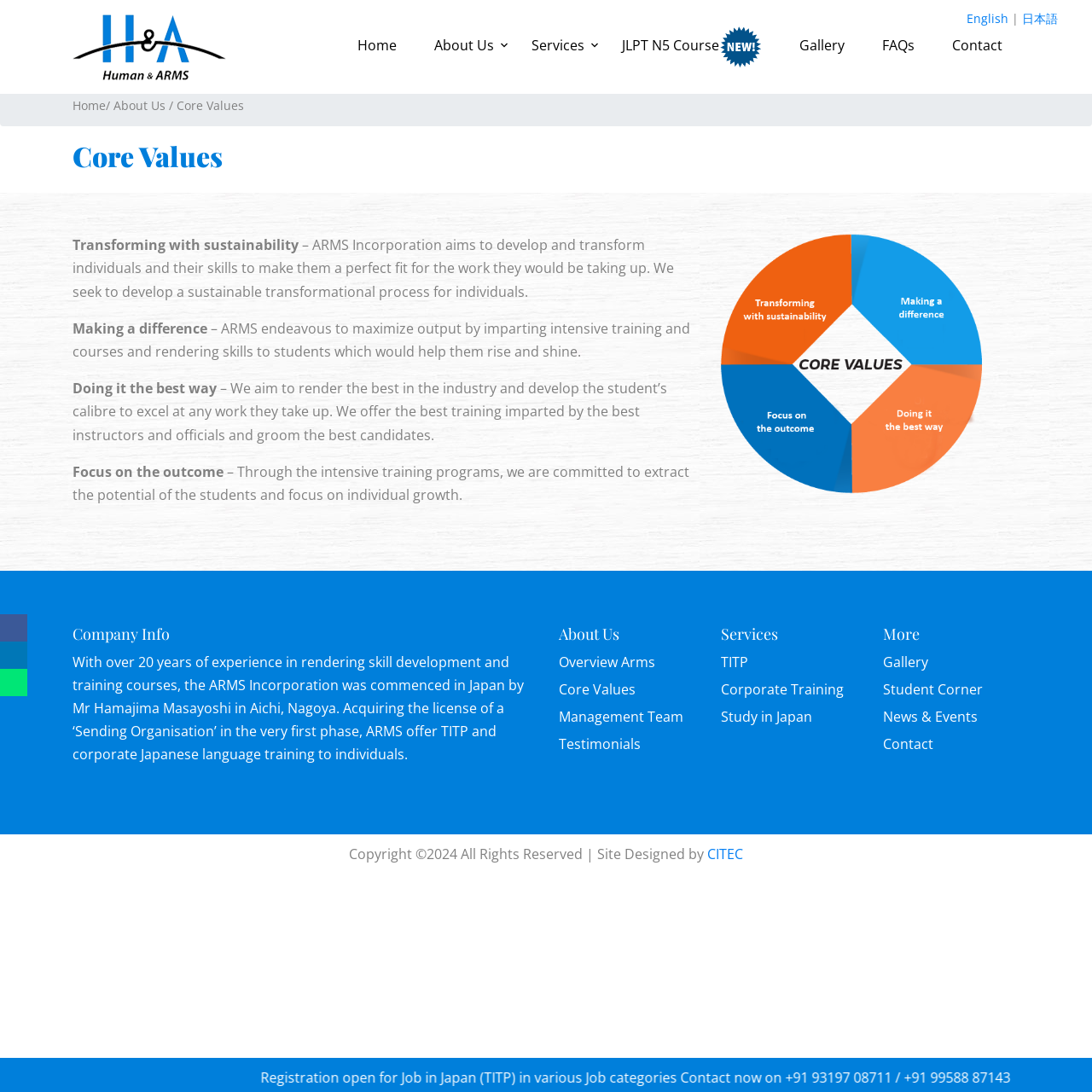Locate the bounding box coordinates of the clickable area to execute the instruction: "Click on the 'Home' link". Provide the coordinates as four float numbers between 0 and 1, represented as [left, top, right, bottom].

[0.312, 0.008, 0.379, 0.076]